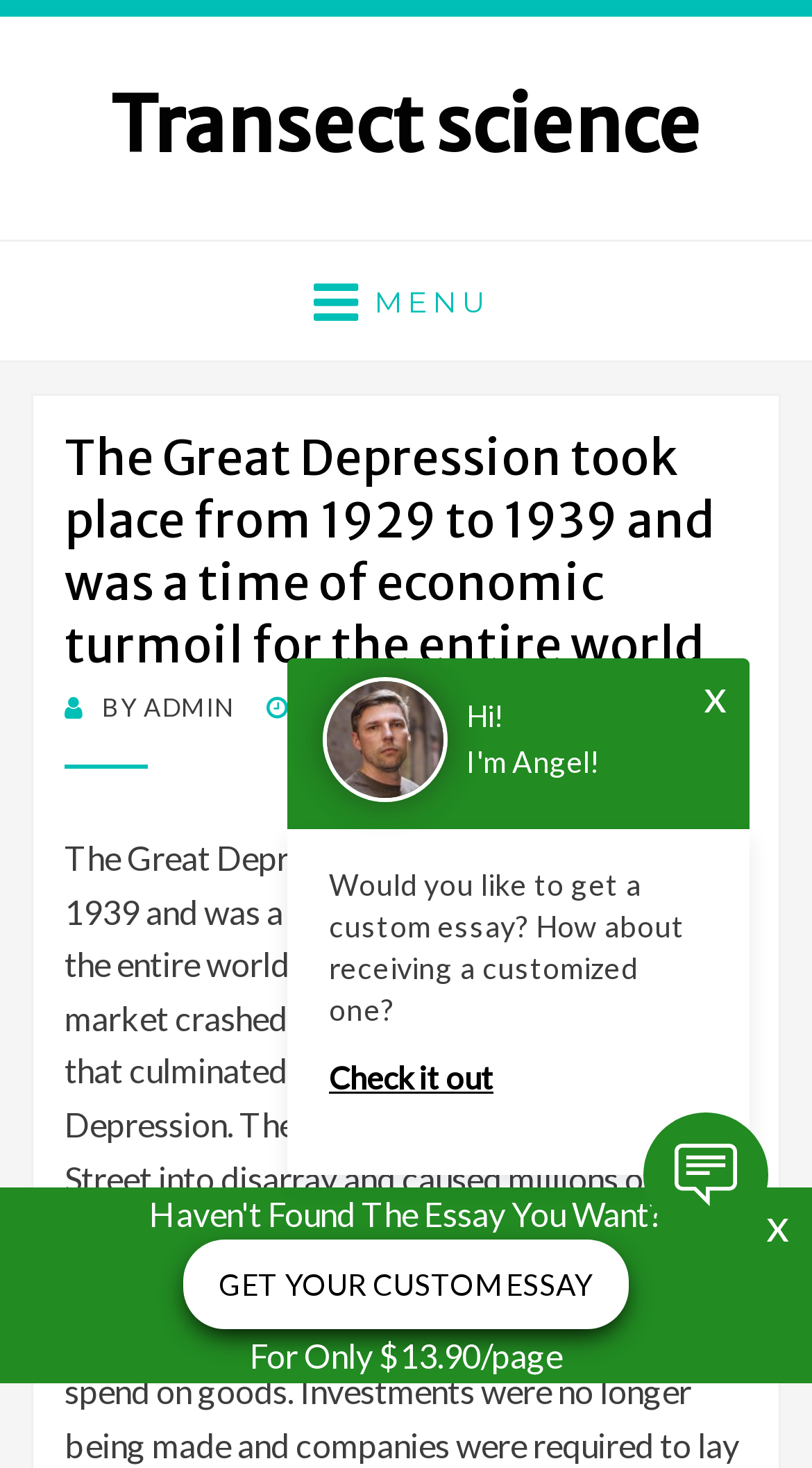Who is the author of the article?
Please answer the question with a single word or phrase, referencing the image.

ADMIN